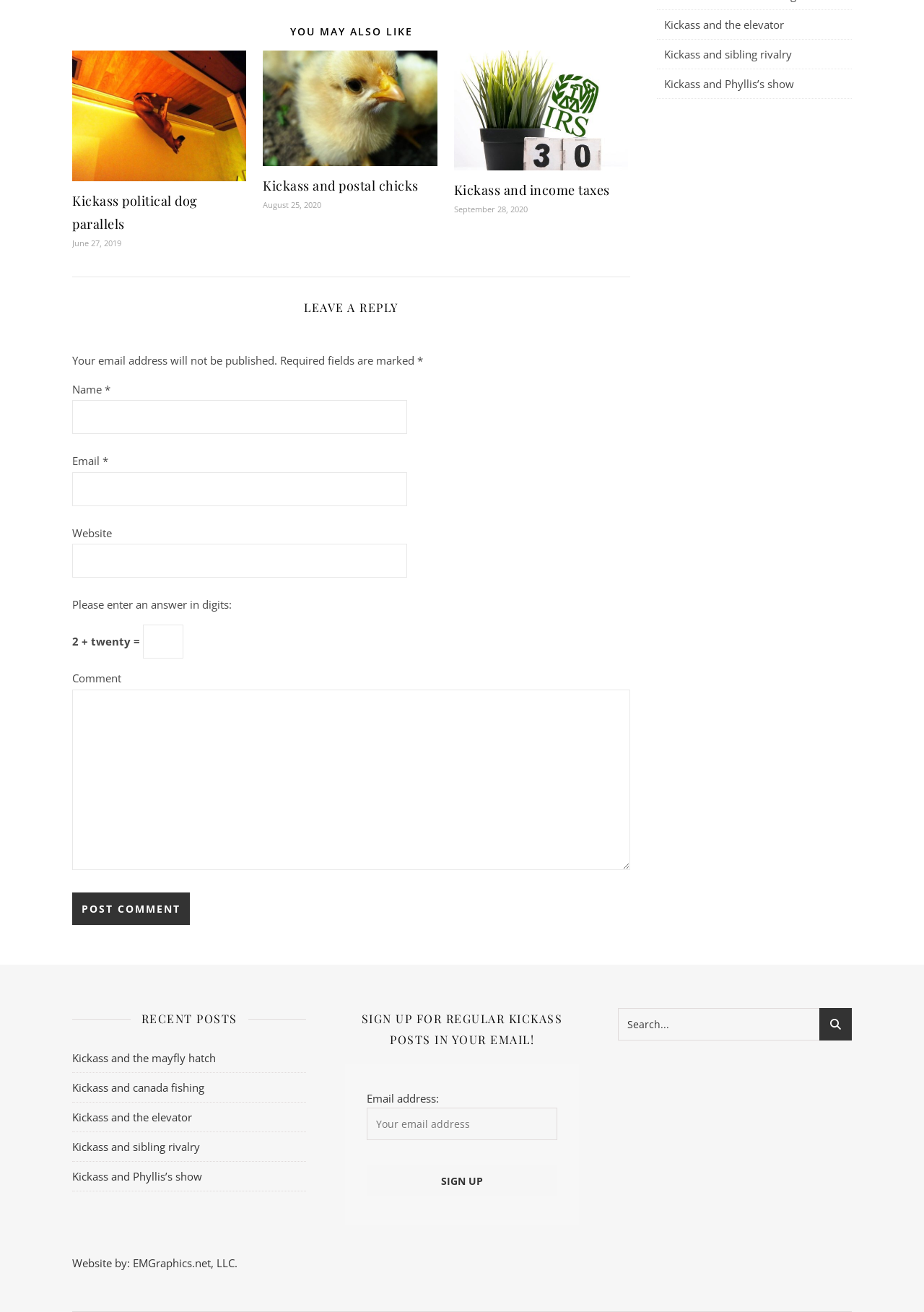Identify the bounding box coordinates for the element you need to click to achieve the following task: "Enter your name in the 'Name' field". The coordinates must be four float values ranging from 0 to 1, formatted as [left, top, right, bottom].

[0.078, 0.305, 0.44, 0.331]